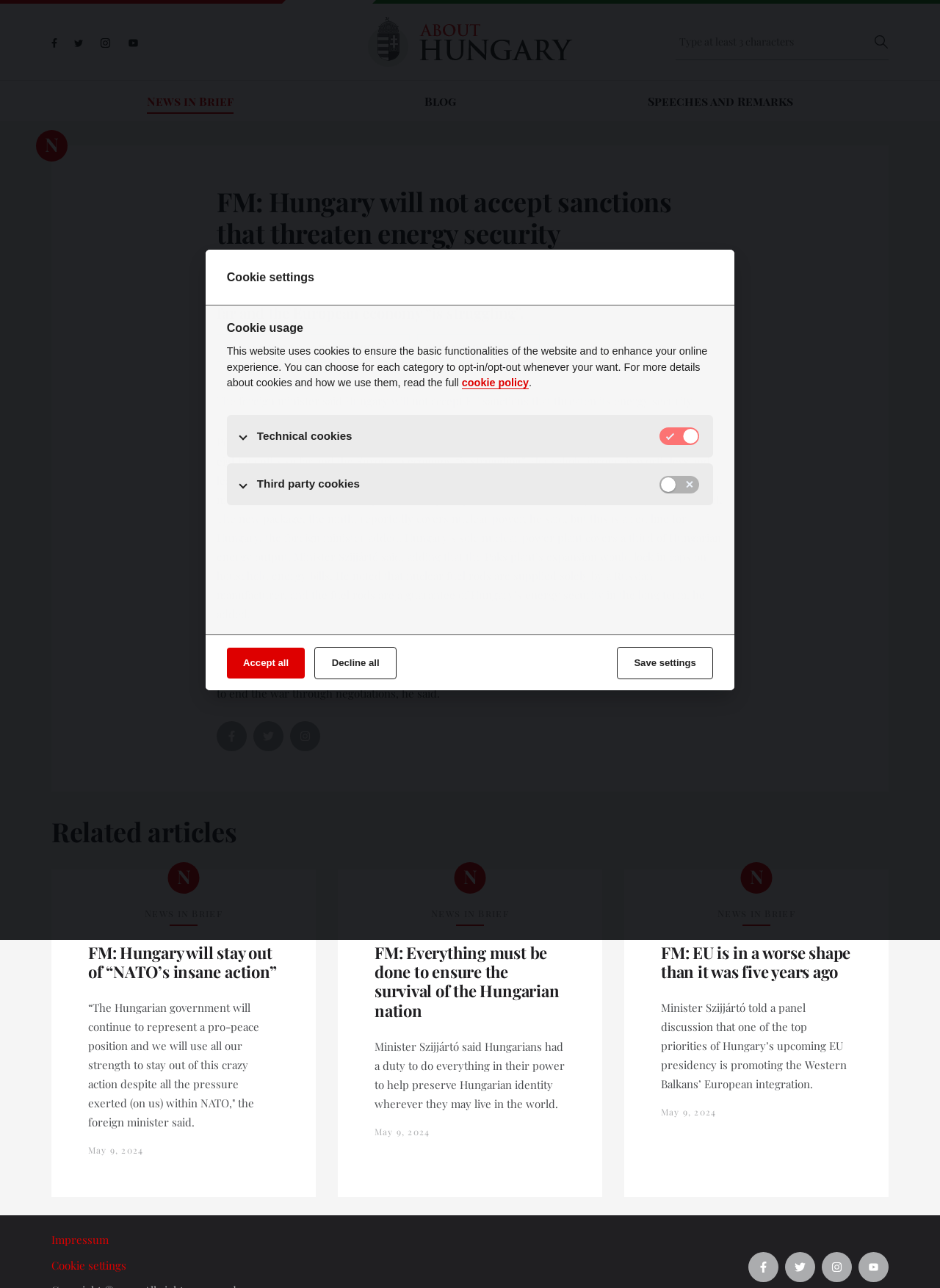Who is the Minister of Foreign Affairs and Trade?
Use the image to answer the question with a single word or phrase.

Péter Szijjártó